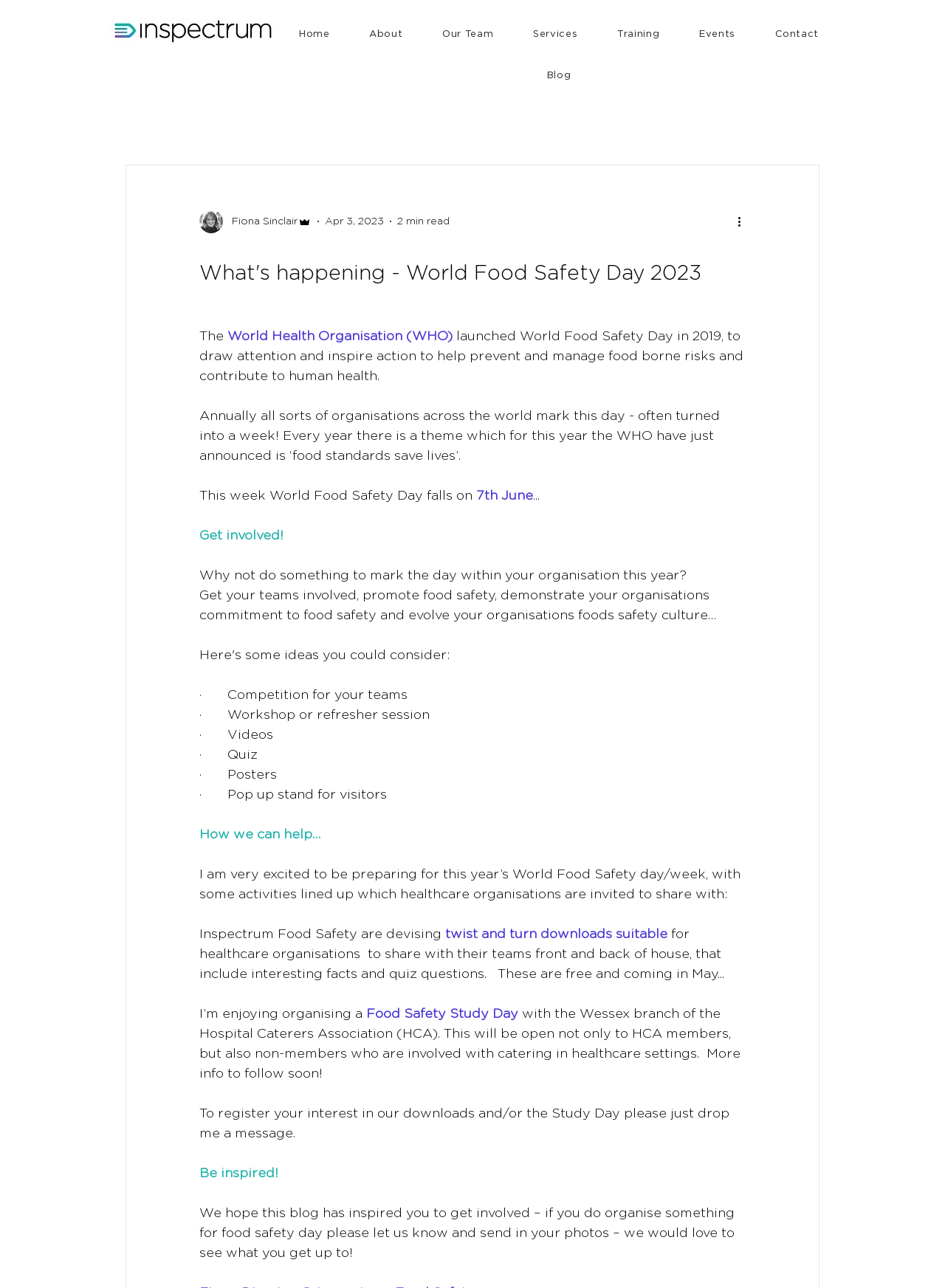Identify the bounding box coordinates of the area you need to click to perform the following instruction: "Click the 'About' link".

[0.374, 0.017, 0.442, 0.035]